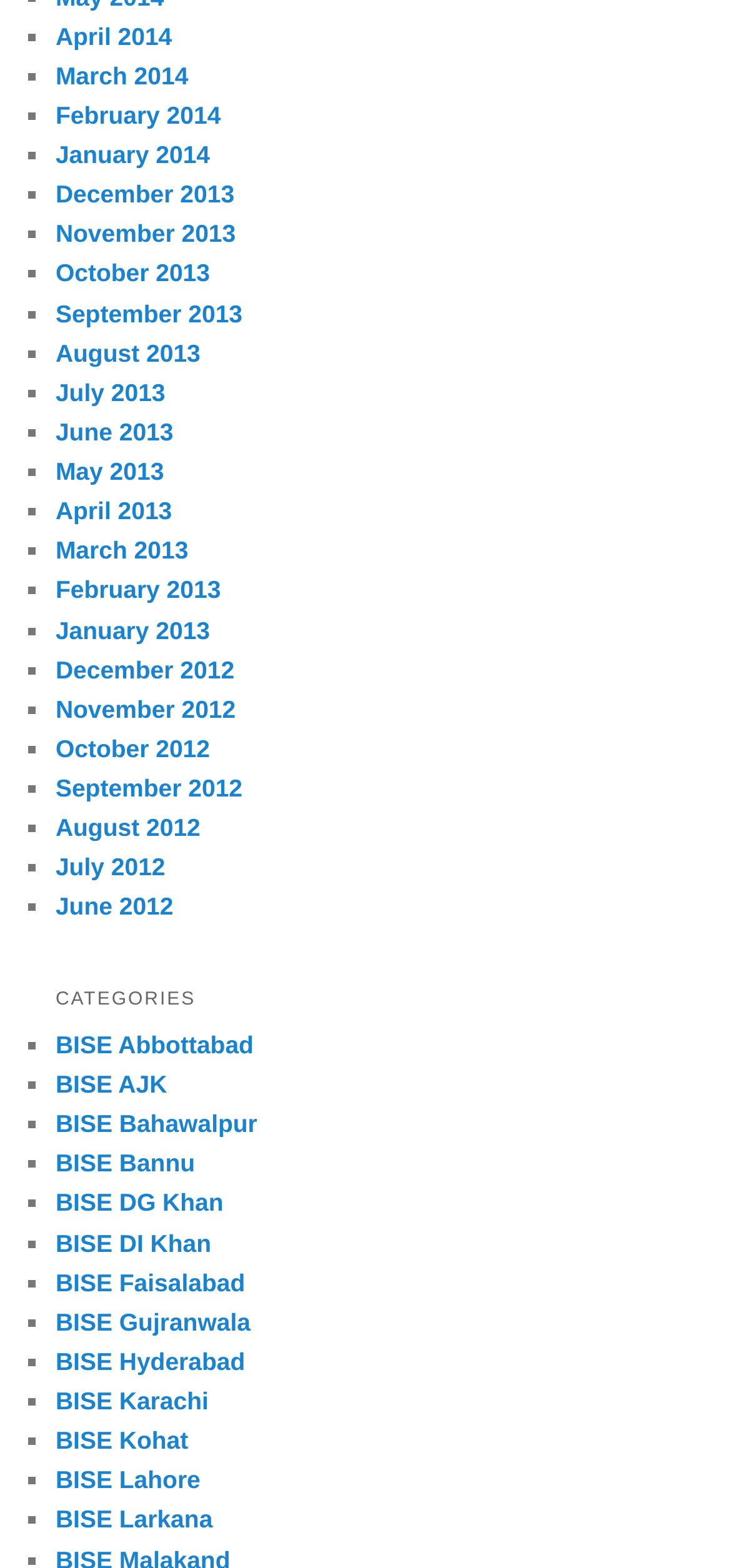How many months are listed?
Using the image as a reference, answer the question with a short word or phrase.

24